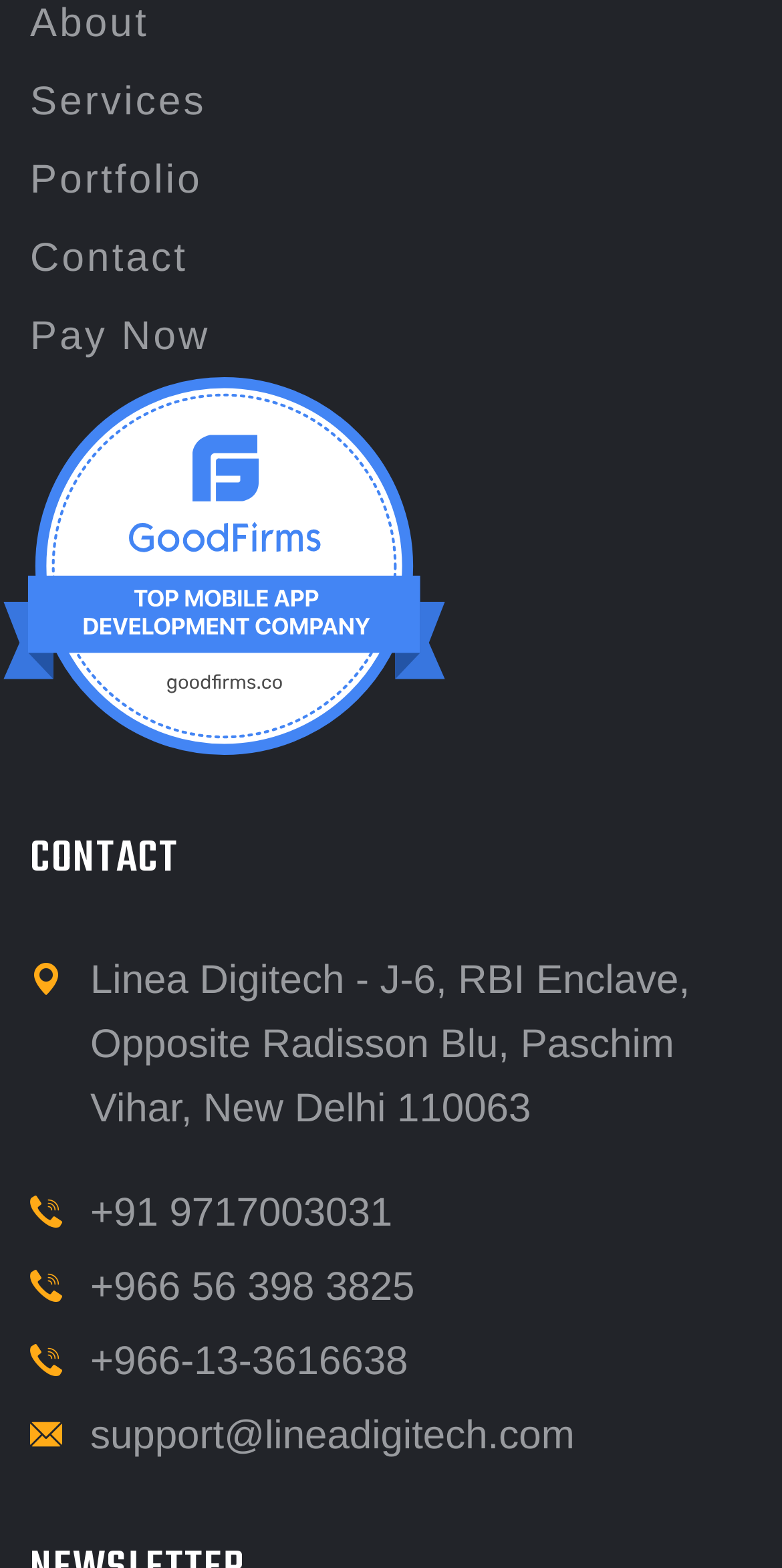Please mark the clickable region by giving the bounding box coordinates needed to complete this instruction: "Read the citation".

None